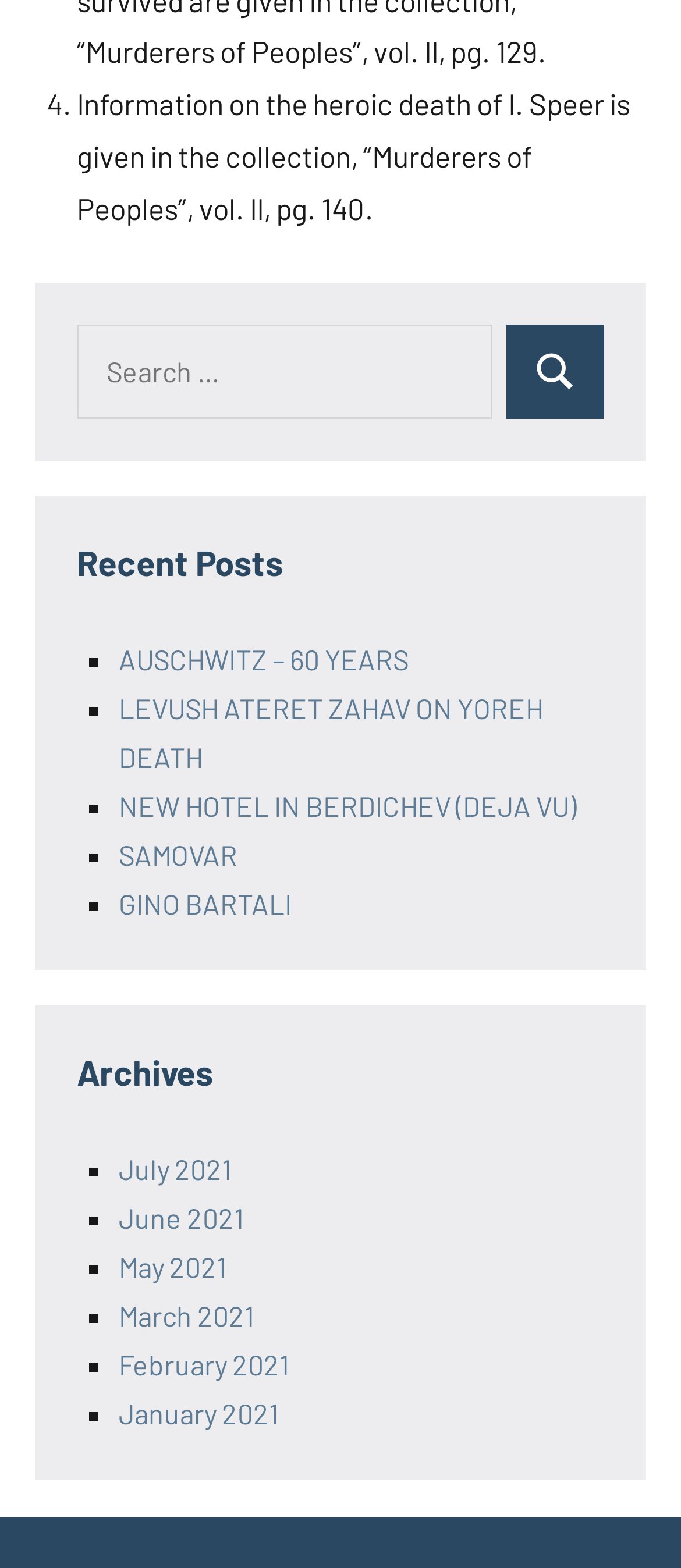Please find the bounding box for the UI component described as follows: "parent_node: English aria-label="Toggle navigation"".

None